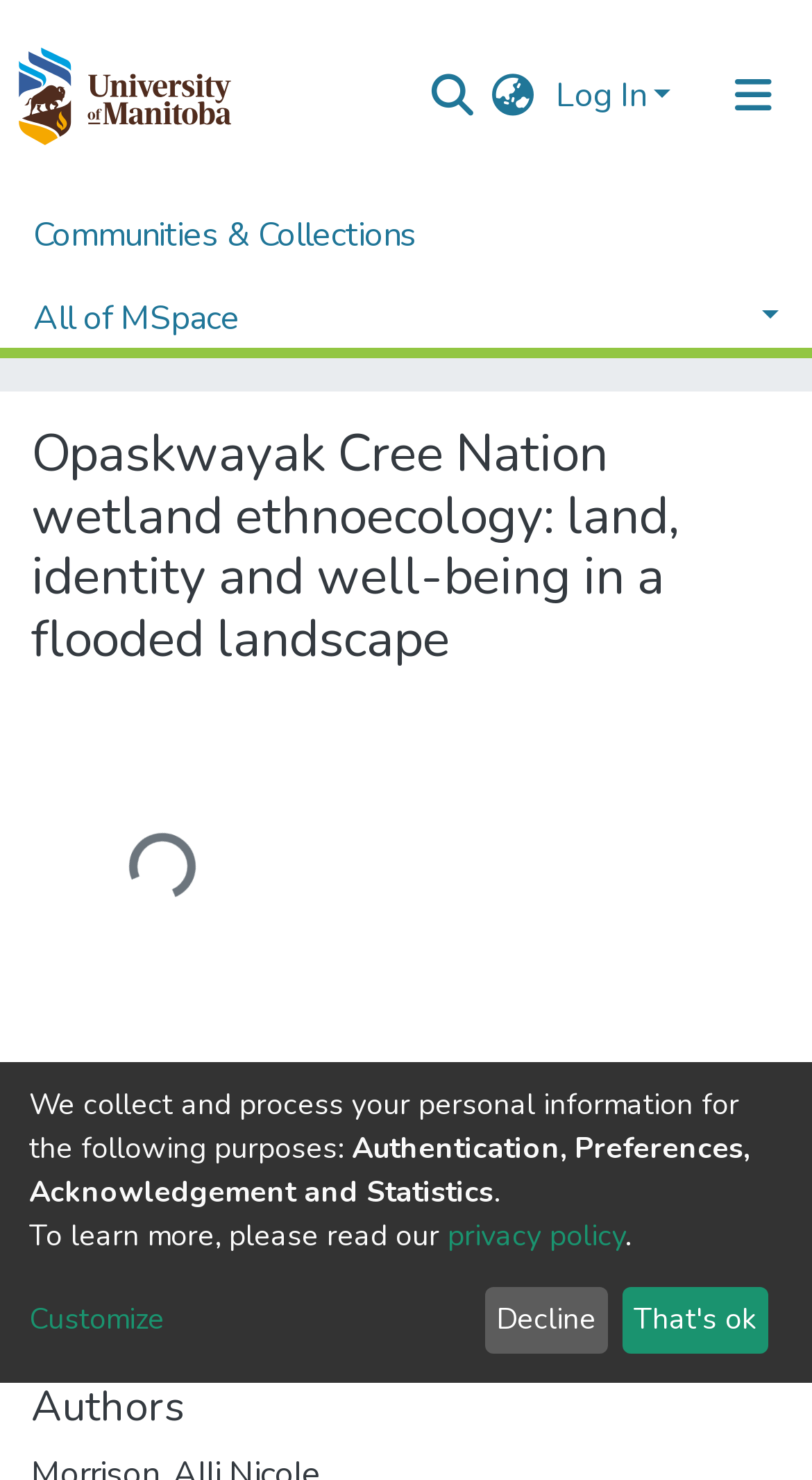Using floating point numbers between 0 and 1, provide the bounding box coordinates in the format (top-left x, top-left y, bottom-right x, bottom-right y). Locate the UI element described here: aria-label="Search" name="query"

[0.513, 0.037, 0.59, 0.09]